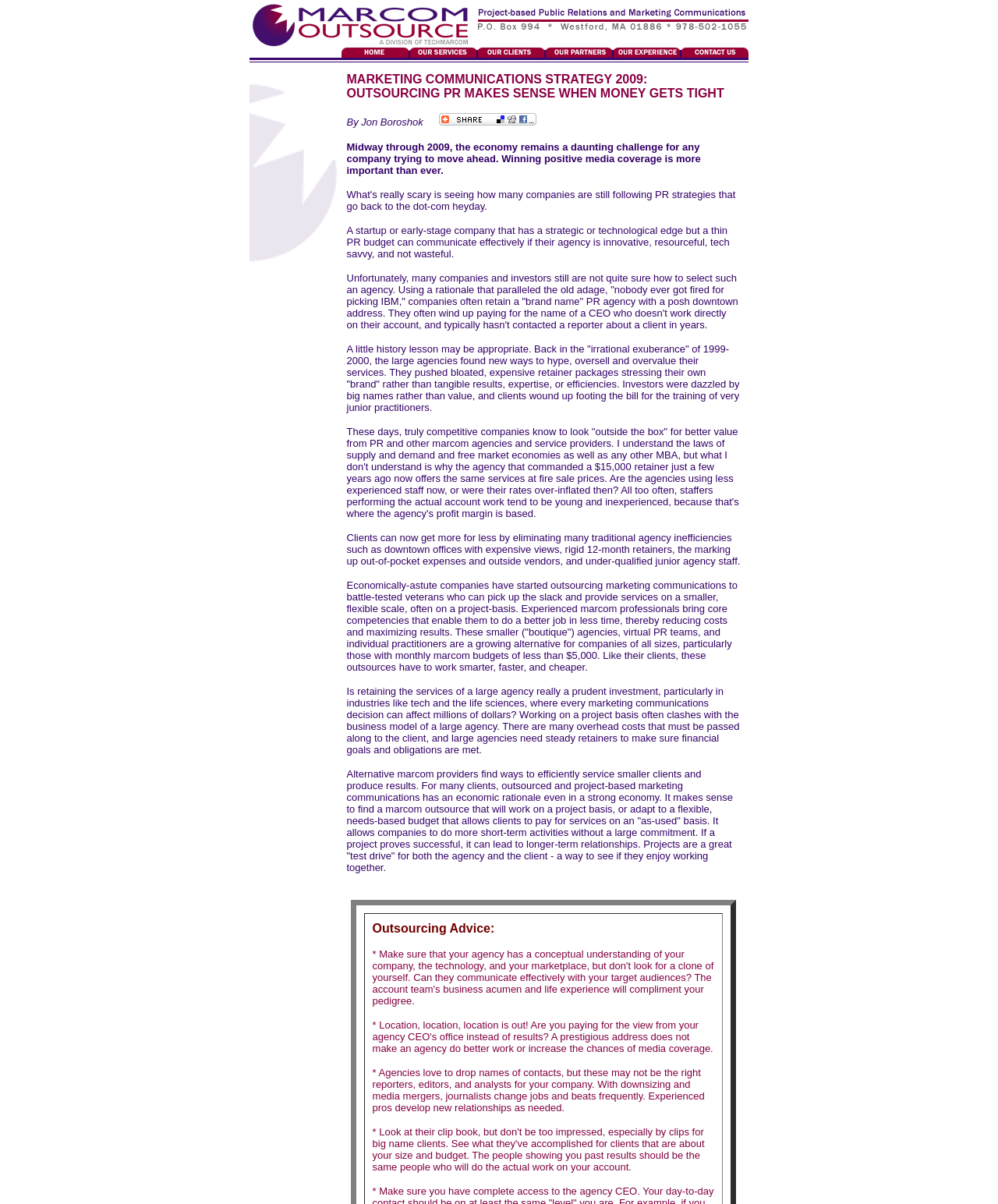What is the alternative to traditional agency models?
Examine the image closely and answer the question with as much detail as possible.

The webpage suggests that boutique agencies, virtual PR teams, and individual practitioners are a growing alternative to traditional agency models, offering a more flexible and cost-effective approach to marketing communications.